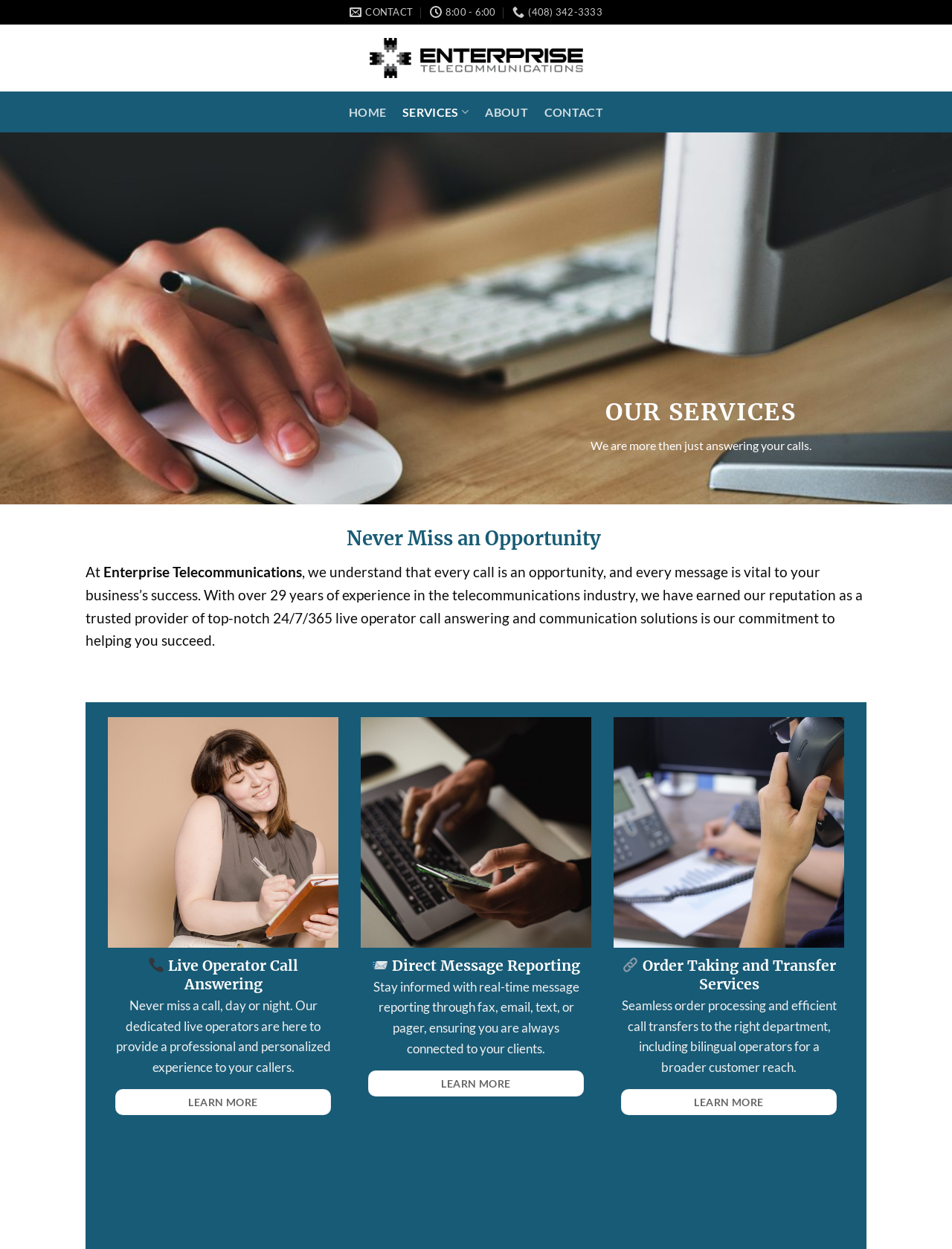Identify the bounding box coordinates for the UI element that matches this description: "8:00 - 6:00".

[0.451, 0.001, 0.521, 0.019]